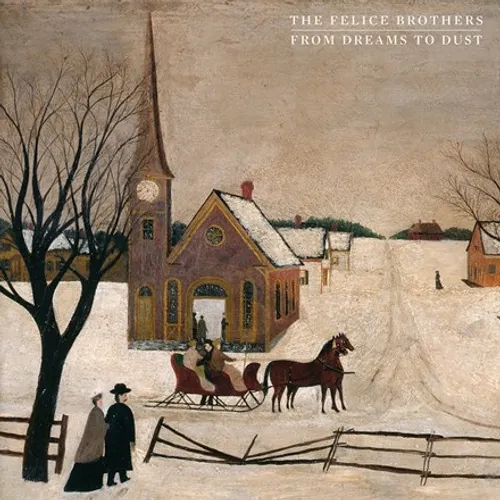What is the mode of transportation passing by in the foreground?
Using the information presented in the image, please offer a detailed response to the question.

In the foreground of the image, a horse-drawn sleigh is passing by, which is a traditional mode of transportation often used in winter scenes.